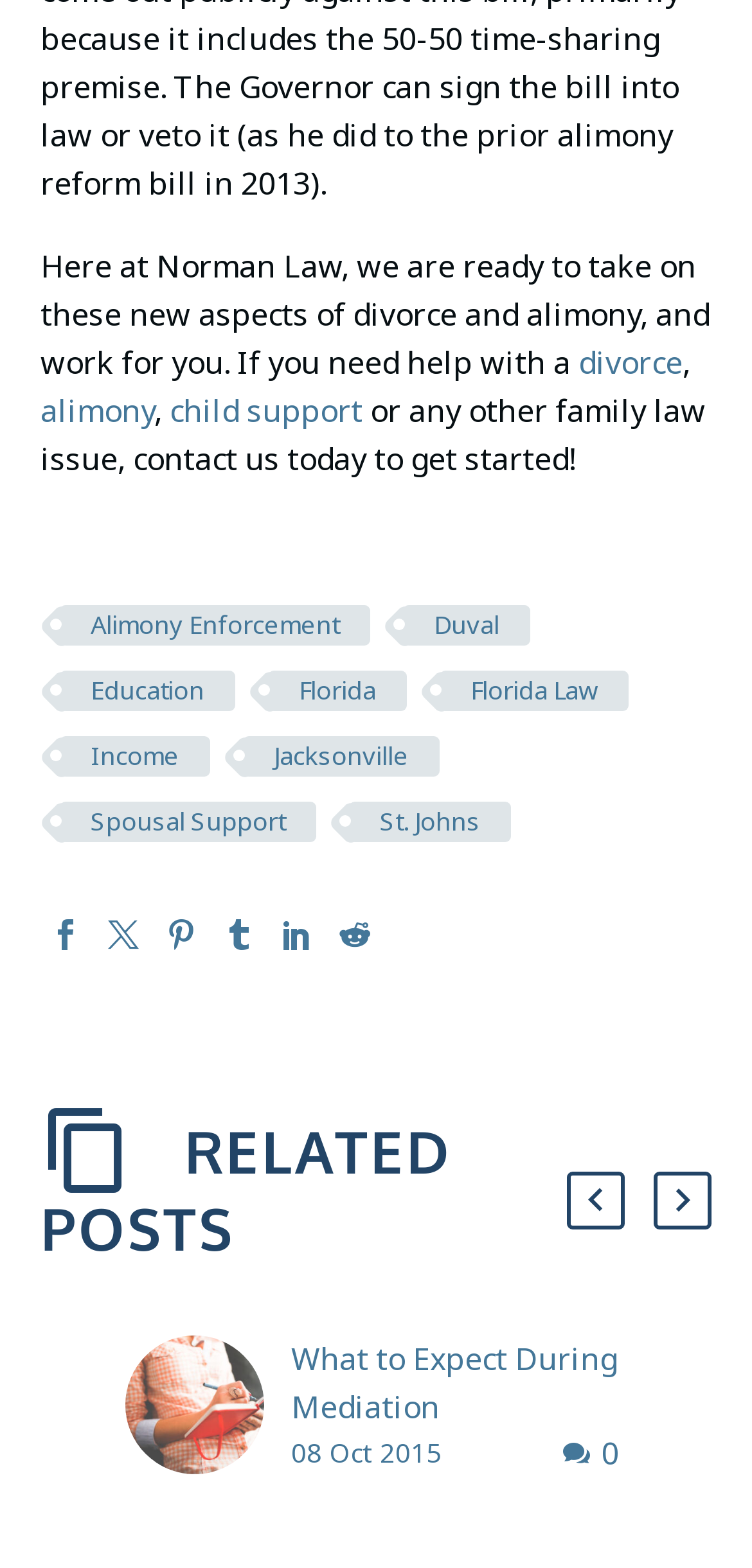From the details in the image, provide a thorough response to the question: What is the date of the related post?

The static text '08 Oct 2015' is likely the date of the related post or article, which is linked to the webpage and may be related to the topic of divorce, alimony, or family law.